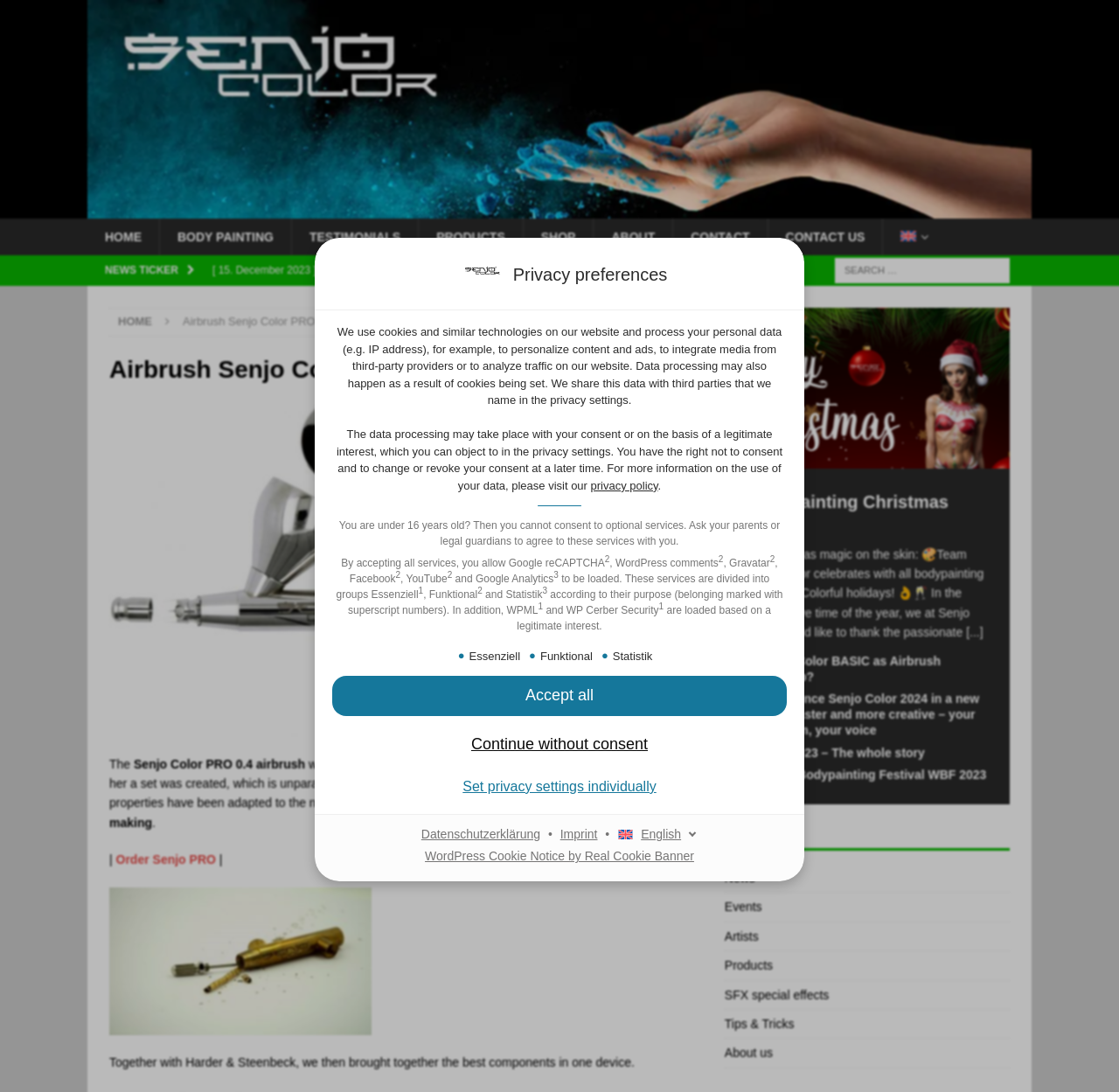Locate the bounding box coordinates of the clickable region necessary to complete the following instruction: "Go to the 'Imprint' page". Provide the coordinates in the format of four float numbers between 0 and 1, i.e., [left, top, right, bottom].

[0.497, 0.758, 0.538, 0.77]